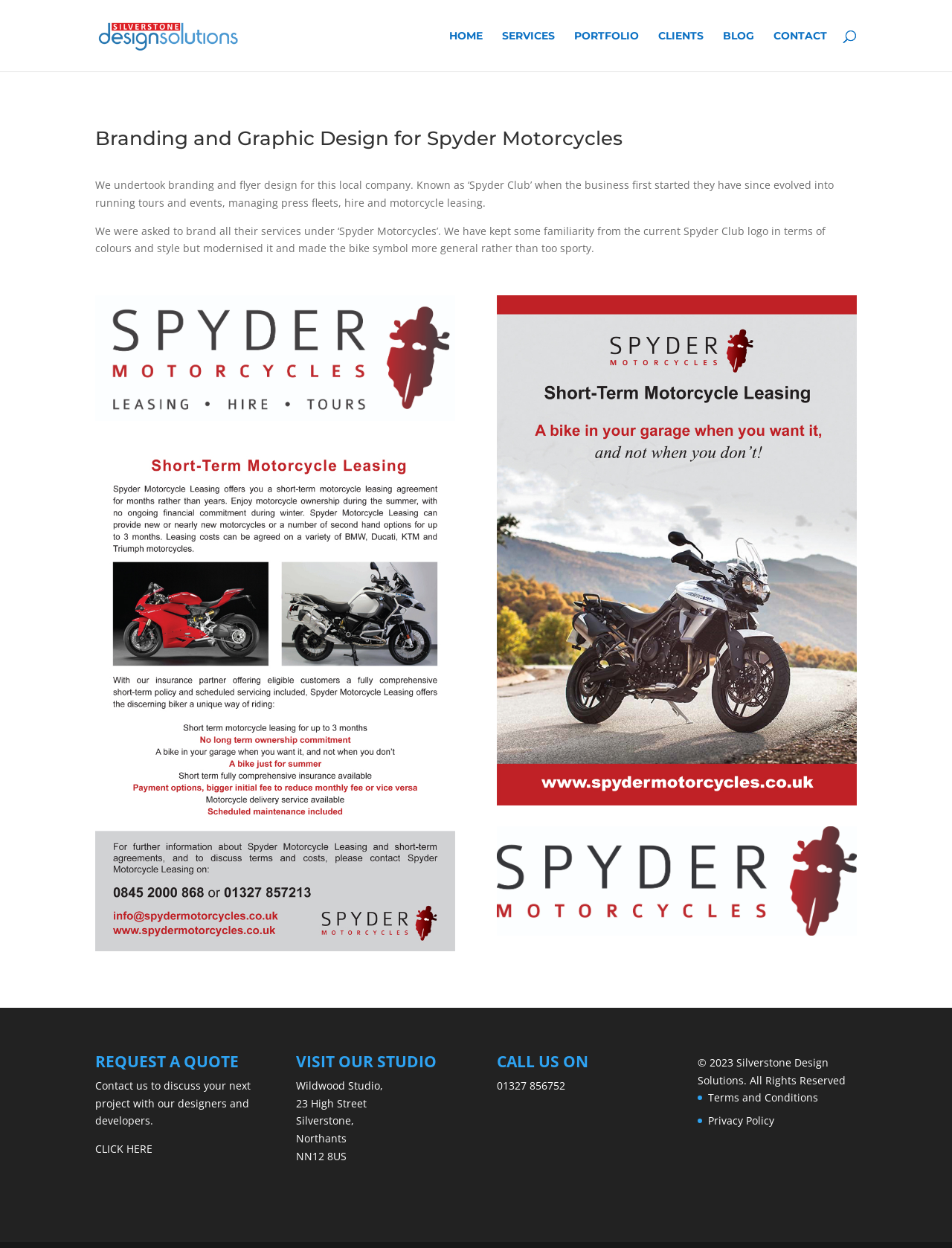Given the description of a UI element: "Go to Top", identify the bounding box coordinates of the matching element in the webpage screenshot.

None